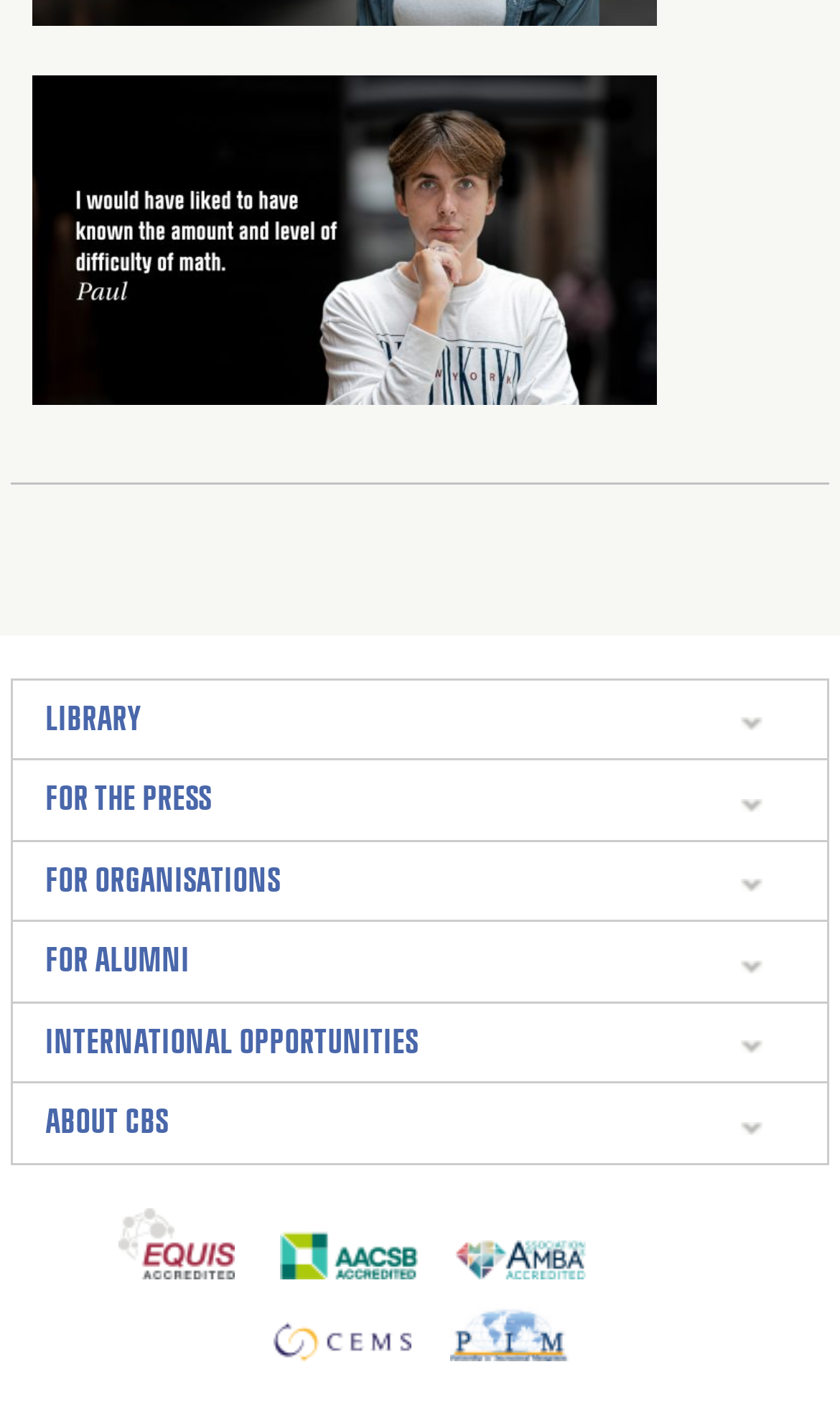Please identify the coordinates of the bounding box that should be clicked to fulfill this instruction: "View the Critical Care Echocardiography Curriculum".

None